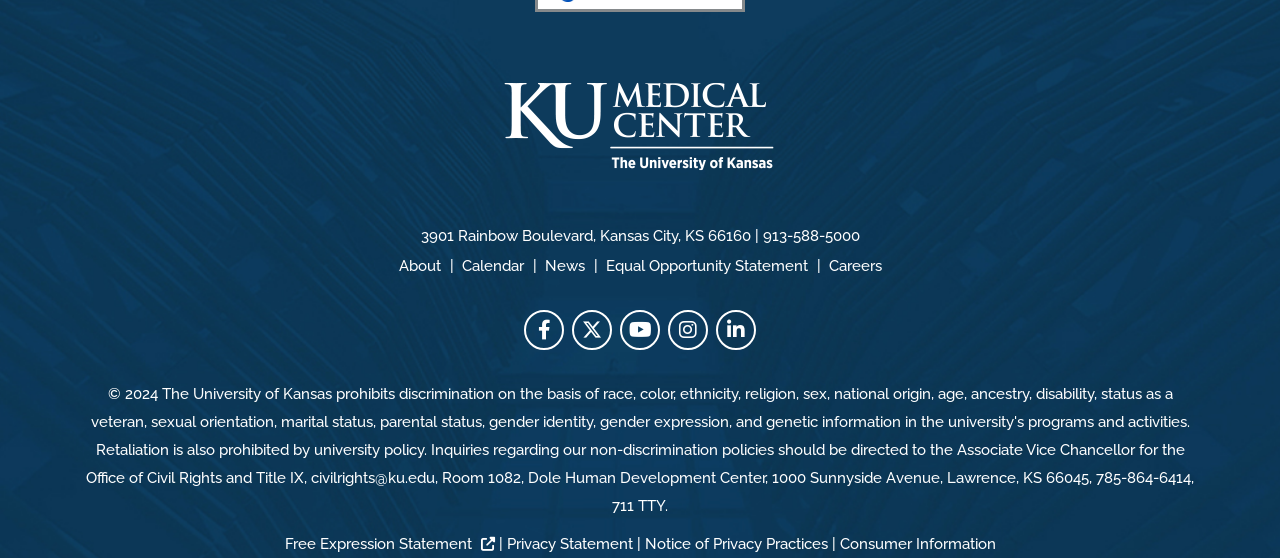Extract the bounding box coordinates for the HTML element that matches this description: "Calendar". The coordinates should be four float numbers between 0 and 1, i.e., [left, top, right, bottom].

[0.361, 0.46, 0.409, 0.492]